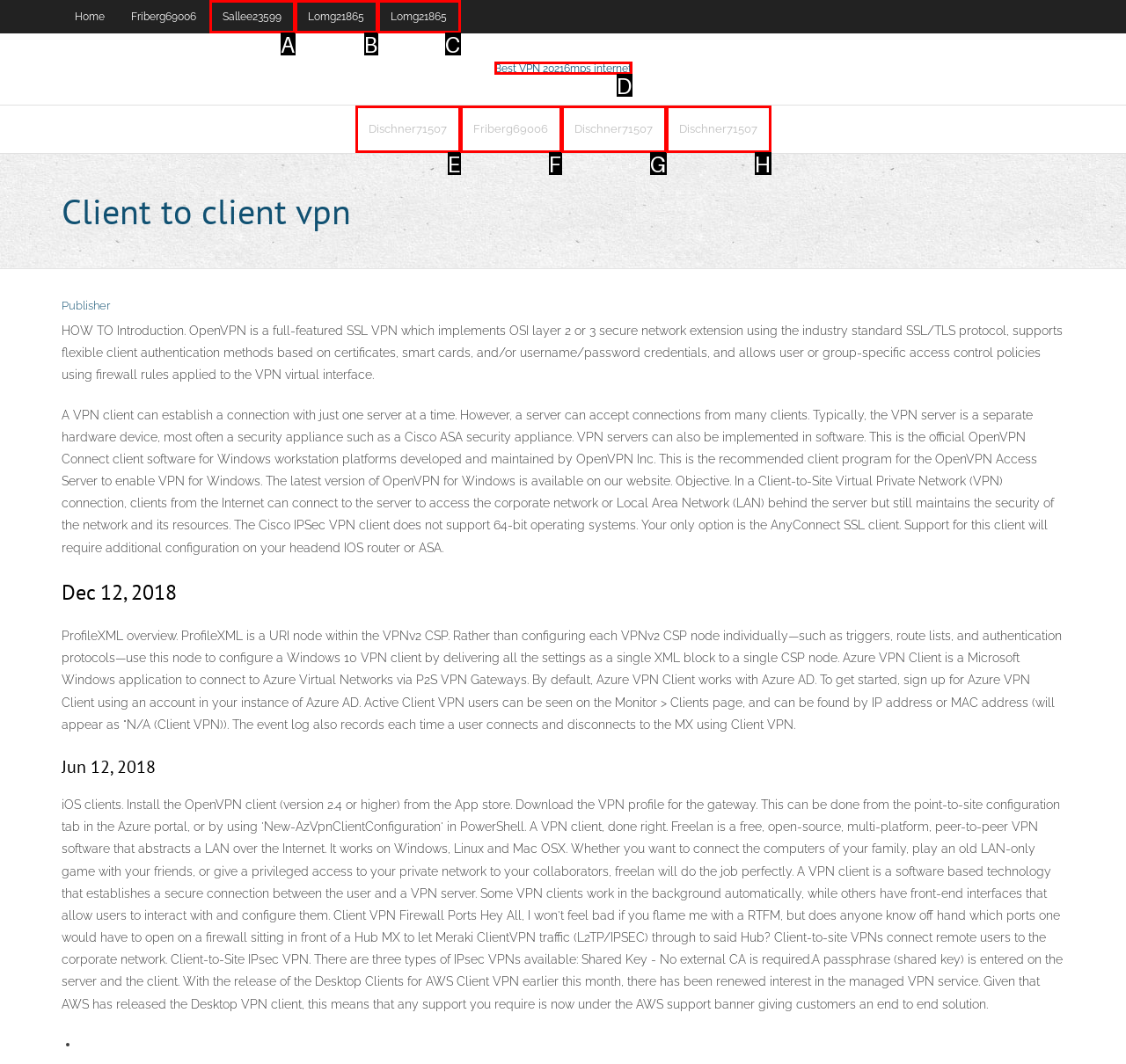Select the appropriate option that fits: Friberg69006
Reply with the letter of the correct choice.

F